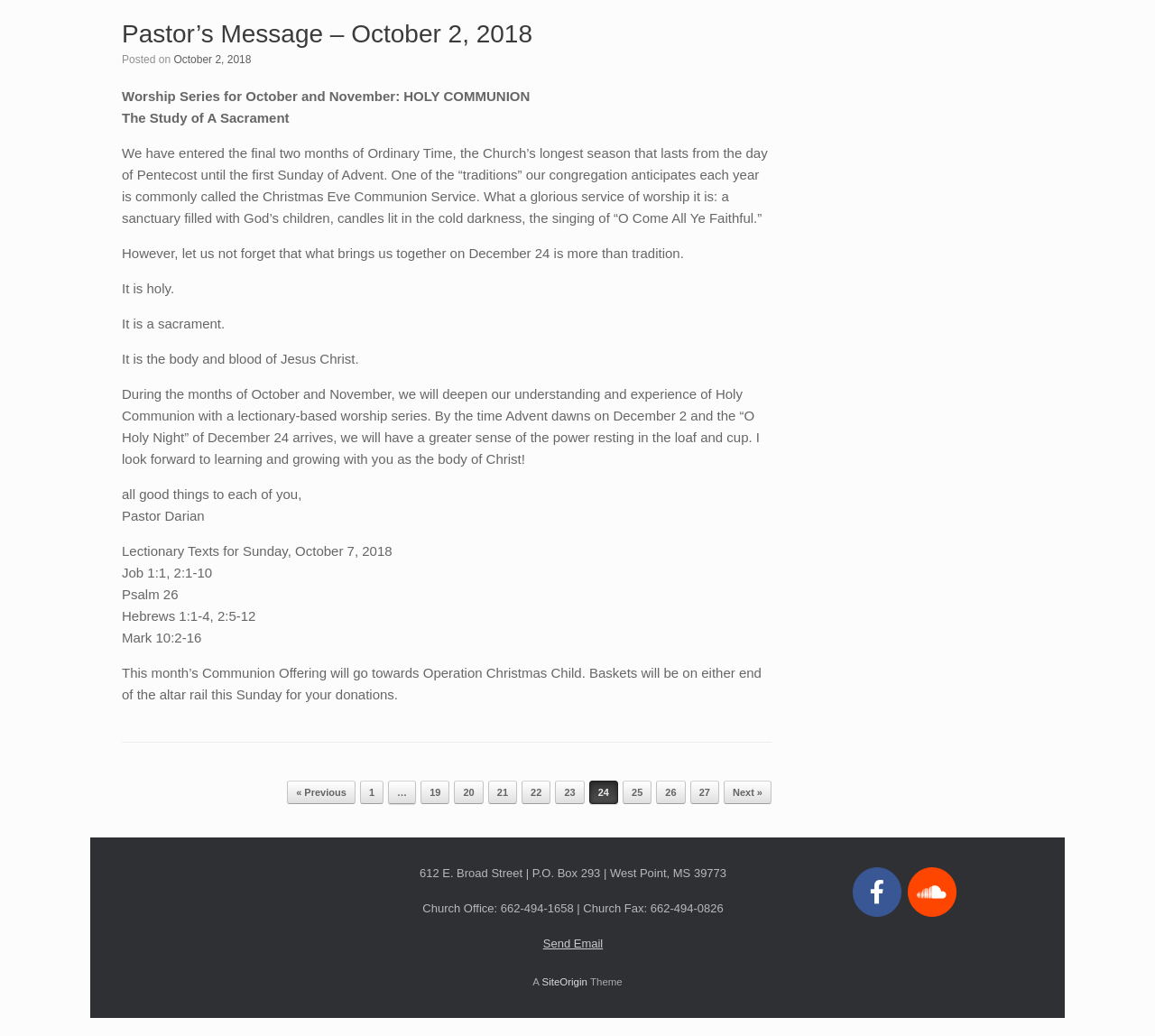Find the bounding box coordinates for the area you need to click to carry out the instruction: "Send Email". The coordinates should be four float numbers between 0 and 1, indicated as [left, top, right, bottom].

[0.47, 0.904, 0.522, 0.917]